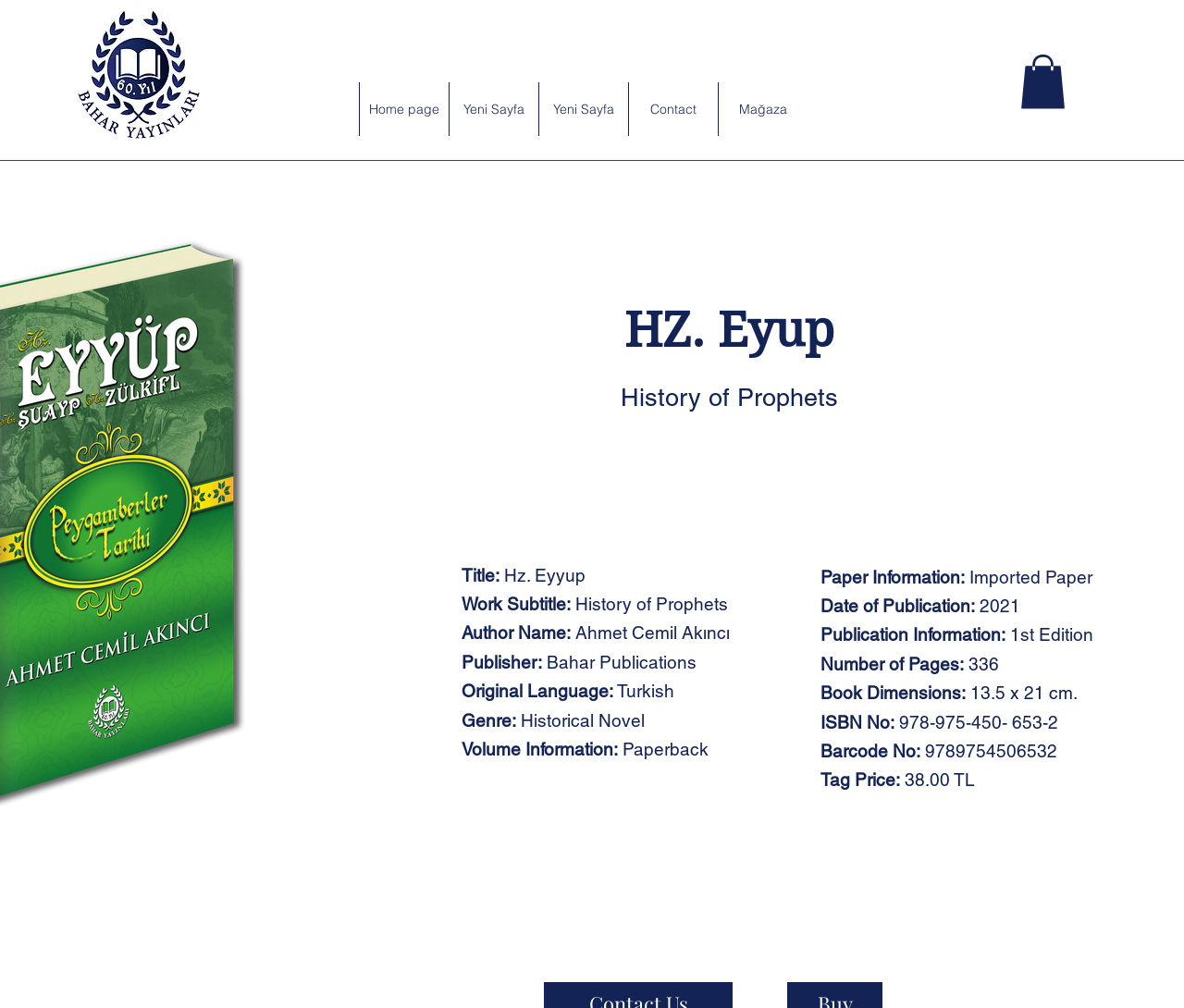What is the author of the book?
Please interpret the details in the image and answer the question thoroughly.

I found the answer by looking at the section that lists the book's details, where it says 'Author Name:' and then 'Ahmet Cemil Akıncı'.